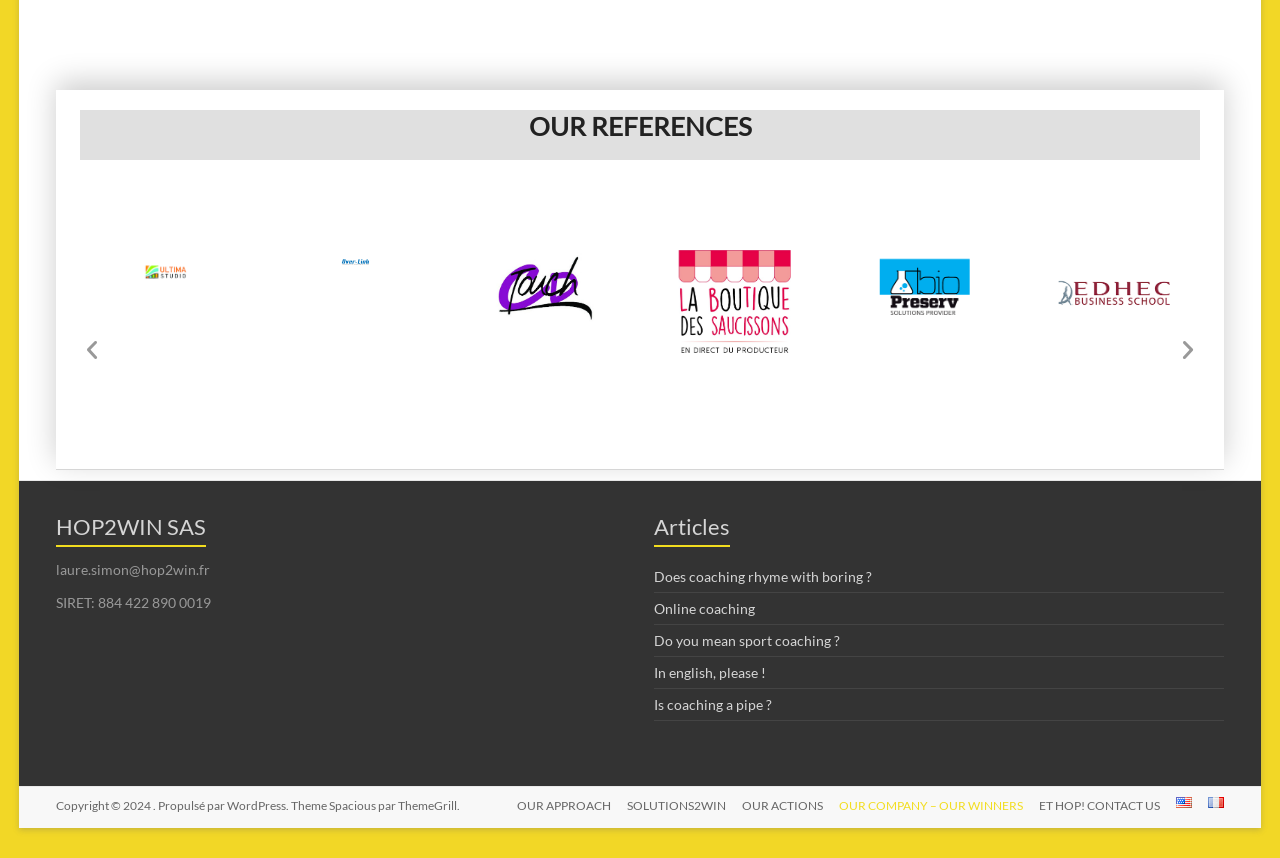Identify the bounding box coordinates of the clickable region to carry out the given instruction: "Click the previous slide button".

[0.062, 0.394, 0.081, 0.422]